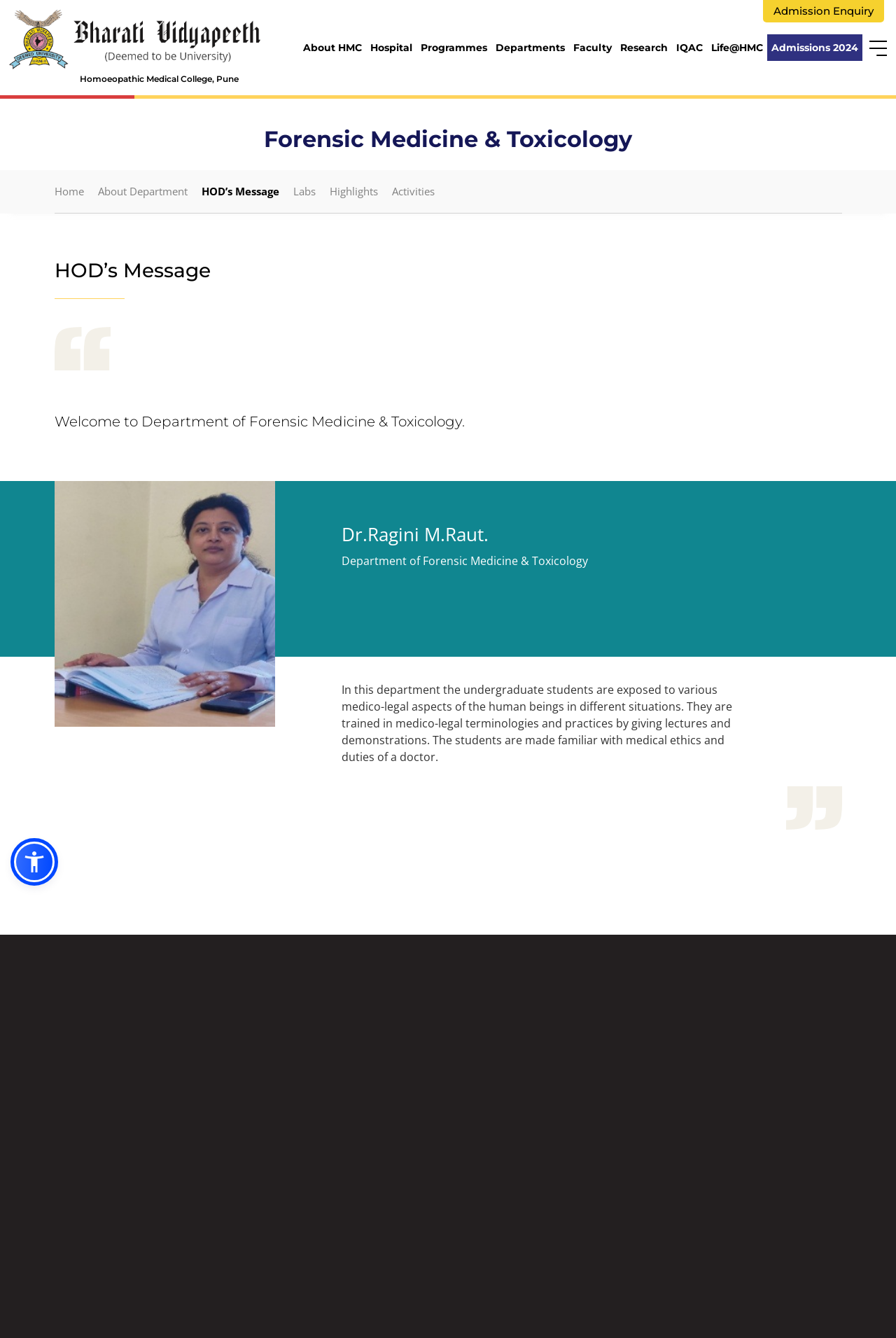Highlight the bounding box coordinates of the element that should be clicked to carry out the following instruction: "Click on the 'Home' link". The coordinates must be given as four float numbers ranging from 0 to 1, i.e., [left, top, right, bottom].

[0.061, 0.138, 0.093, 0.148]